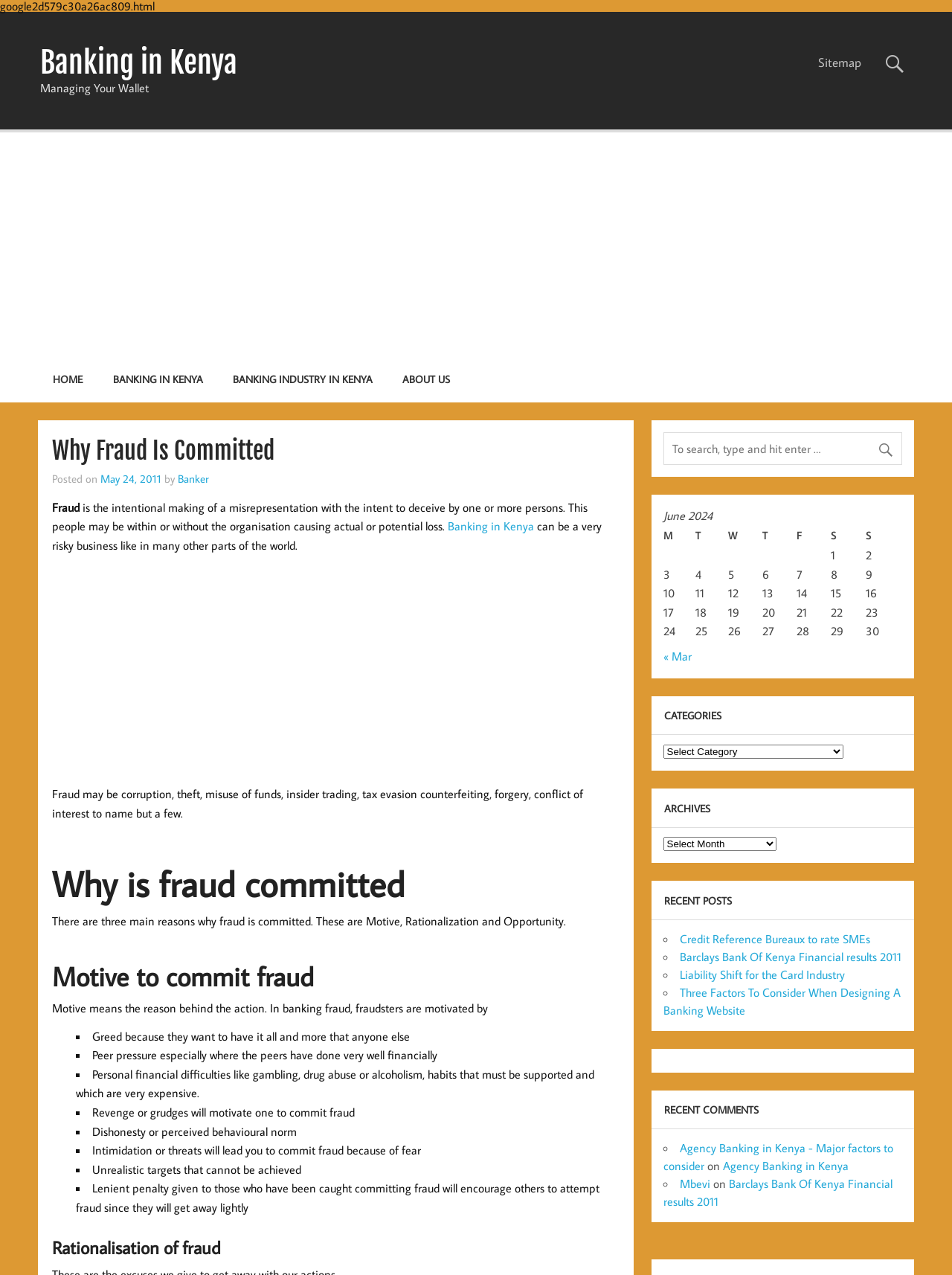What is the date of the webpage's content?
Please elaborate on the answer to the question with detailed information.

The webpage's content is dated May 24, 2011, as indicated by the 'Posted on' section.